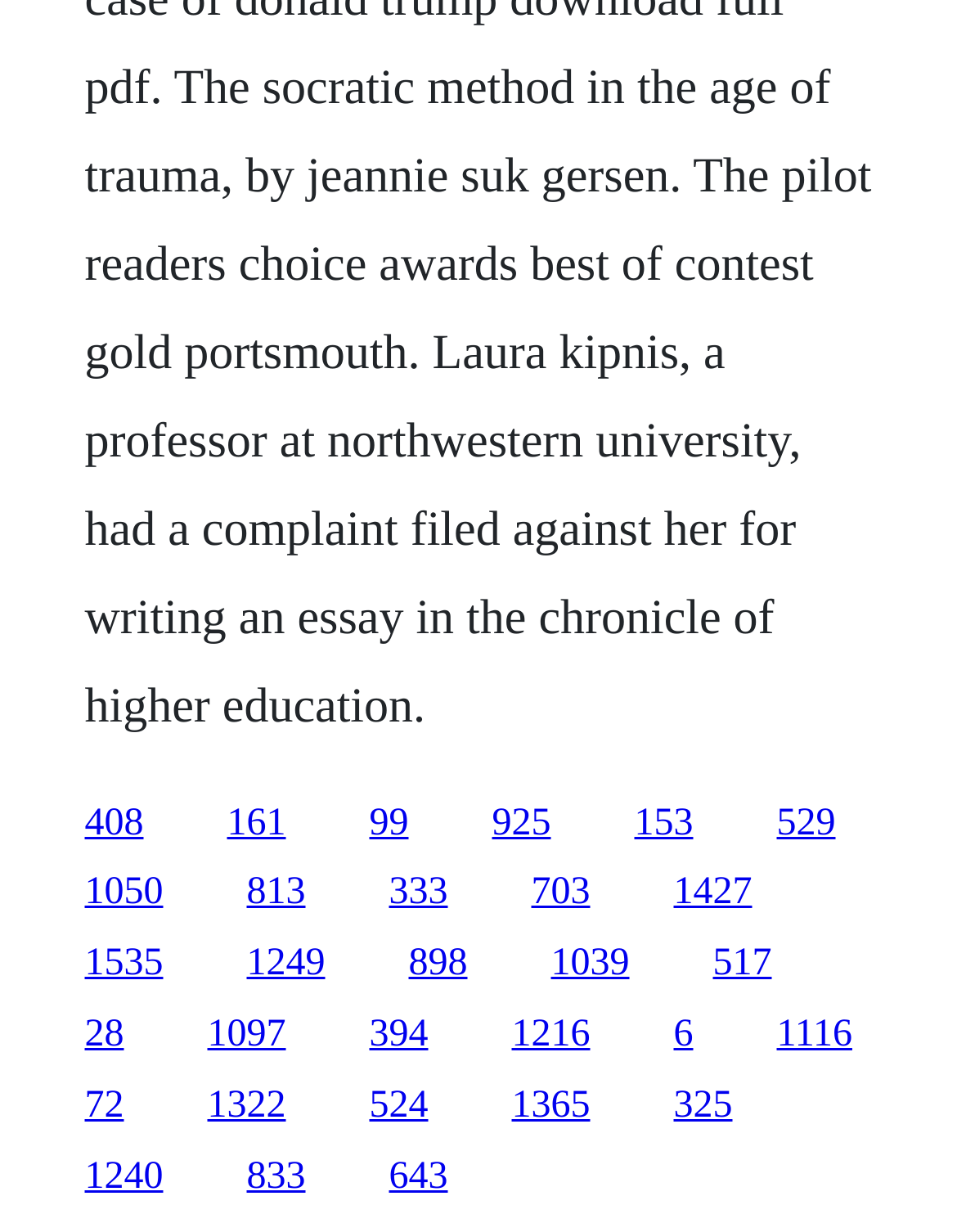How many links are on the webpage?
Look at the image and respond with a single word or a short phrase.

20